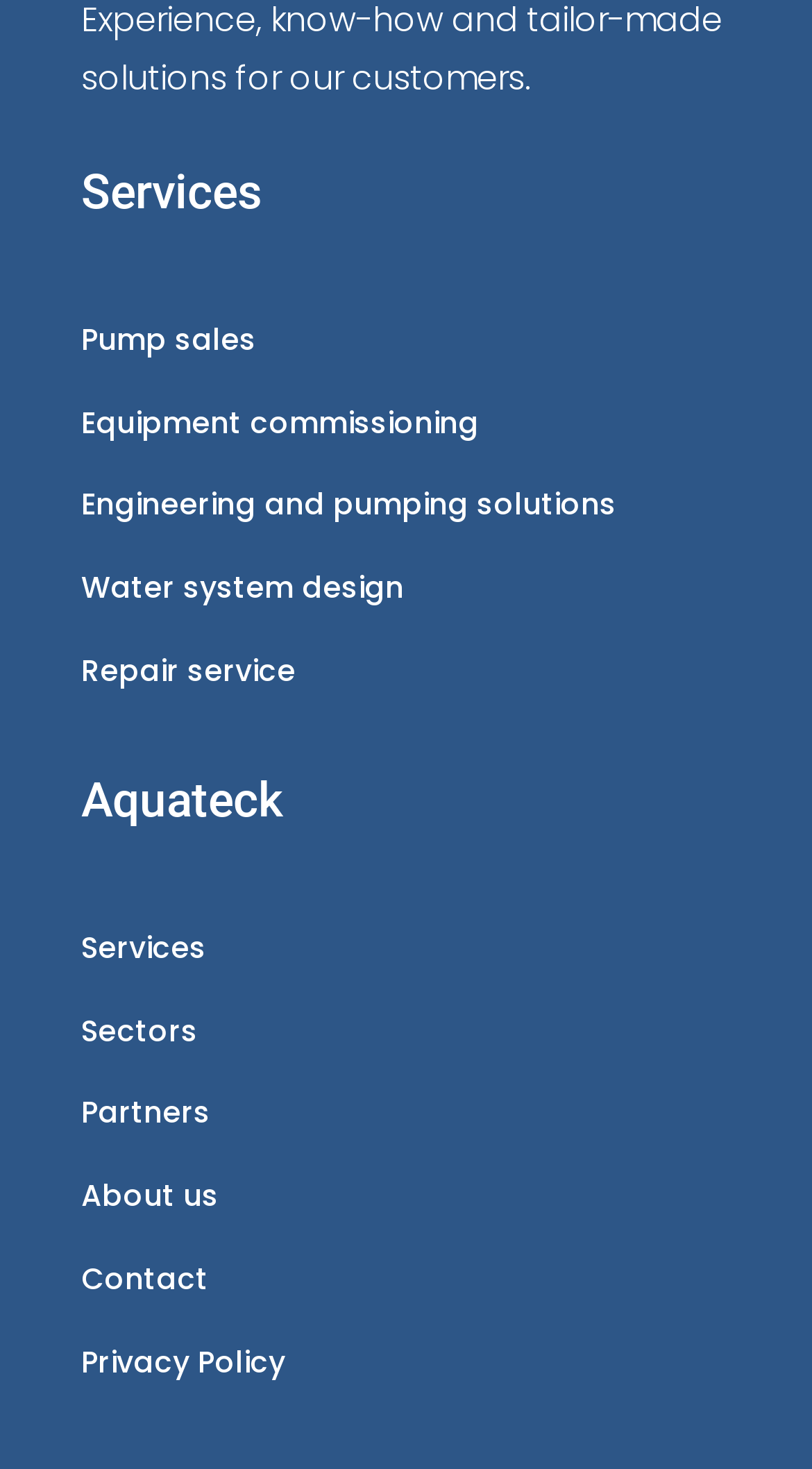Respond to the following question with a brief word or phrase:
What is the last link listed on the webpage?

Privacy Policy